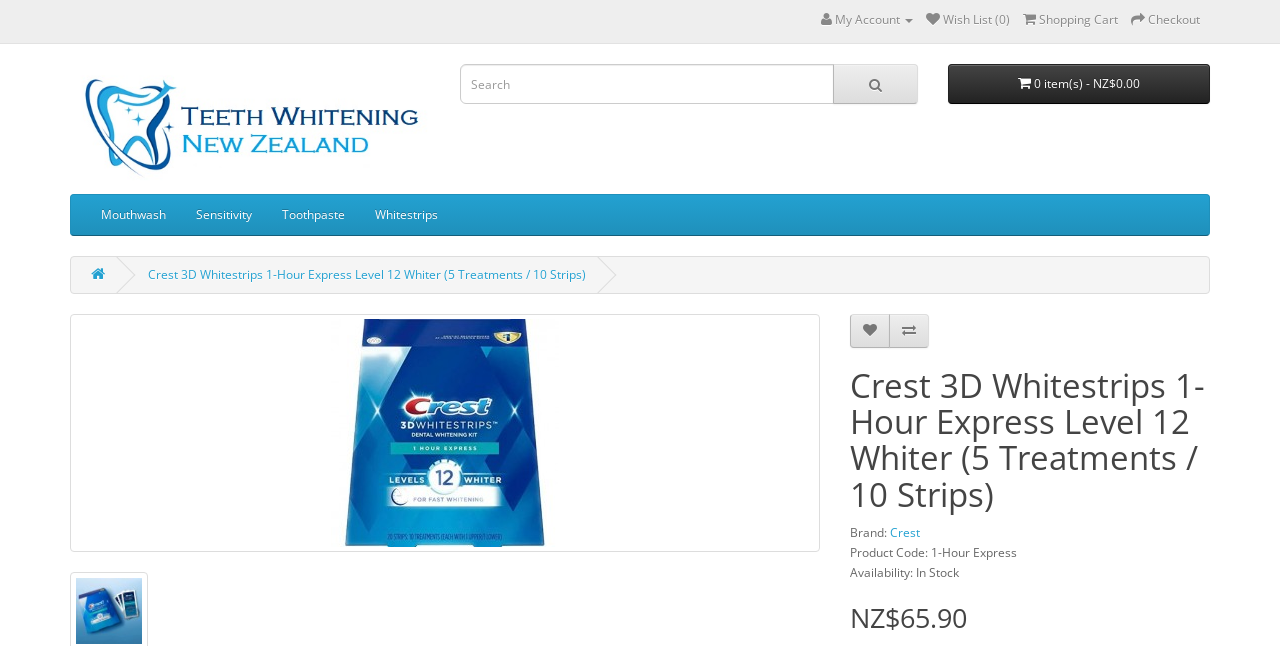Determine which piece of text is the heading of the webpage and provide it.

Crest 3D Whitestrips 1-Hour Express Level 12 Whiter (5 Treatments / 10 Strips)